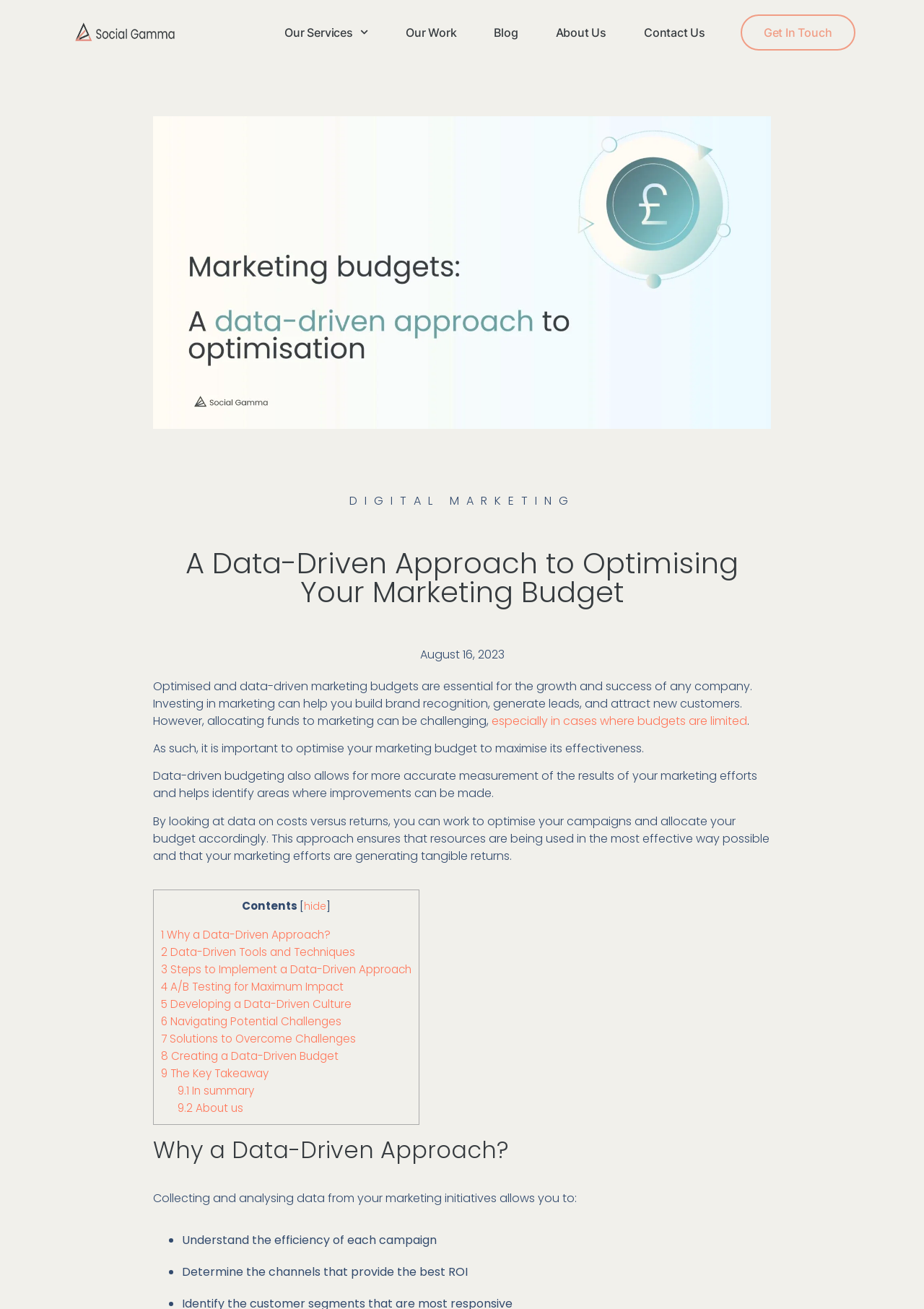Provide the bounding box coordinates of the HTML element this sentence describes: "Get In Touch". The bounding box coordinates consist of four float numbers between 0 and 1, i.e., [left, top, right, bottom].

[0.801, 0.011, 0.925, 0.039]